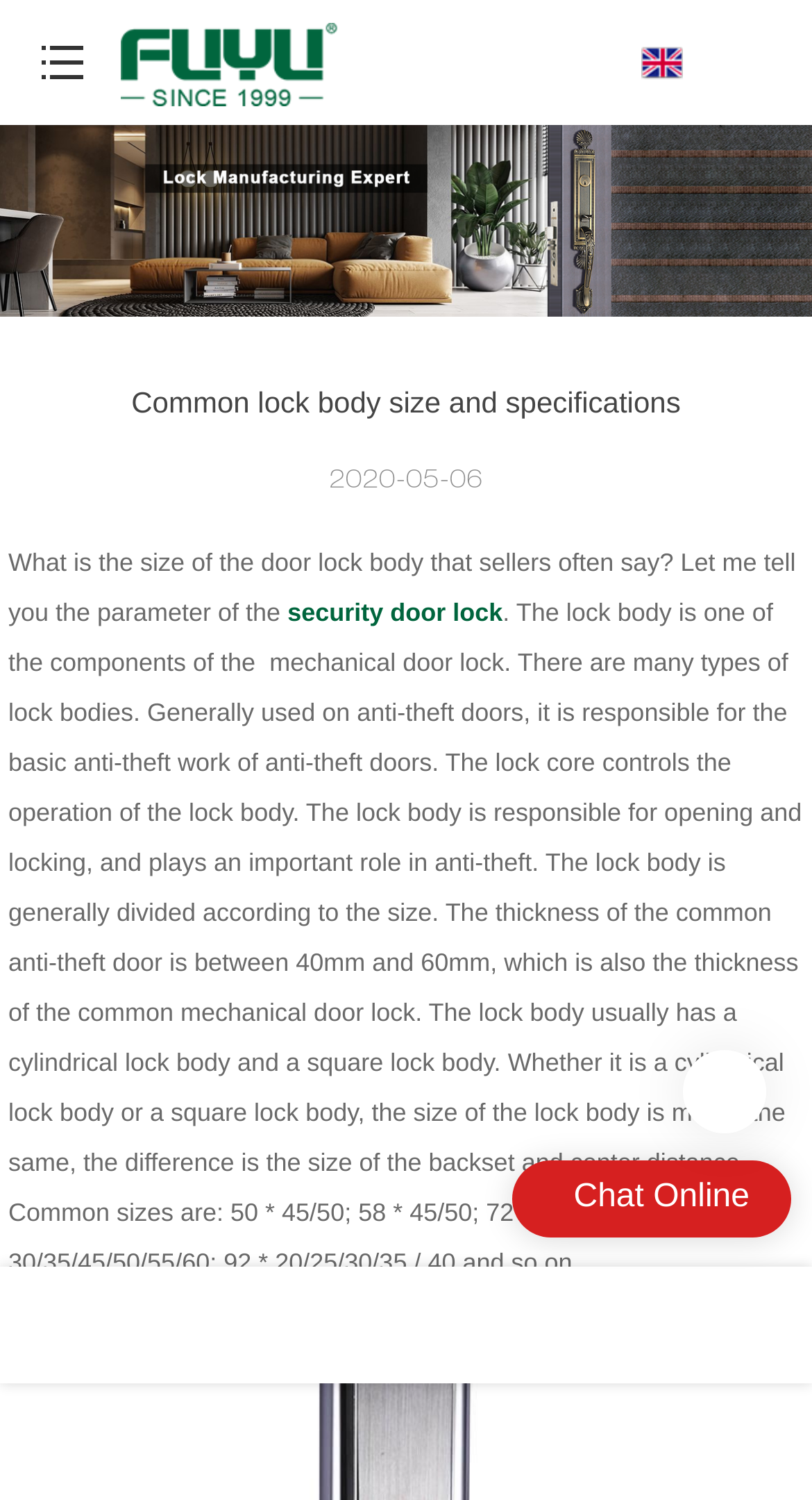Use a single word or phrase to answer the question:
What is the purpose of the lock body?

Basic anti-theft work